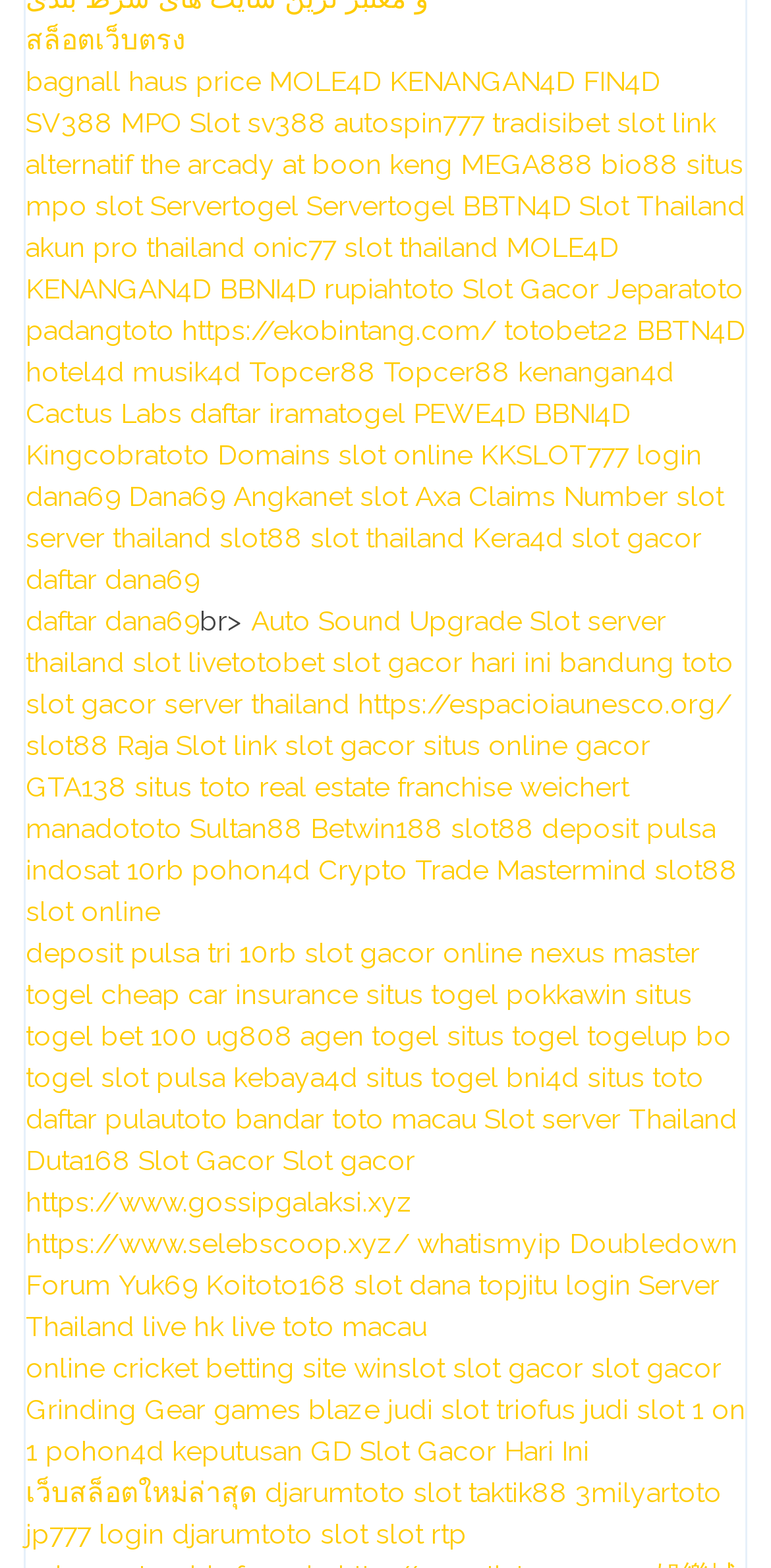Determine the bounding box for the described HTML element: "totobet22". Ensure the coordinates are four float numbers between 0 and 1 in the format [left, top, right, bottom].

[0.654, 0.2, 0.815, 0.22]